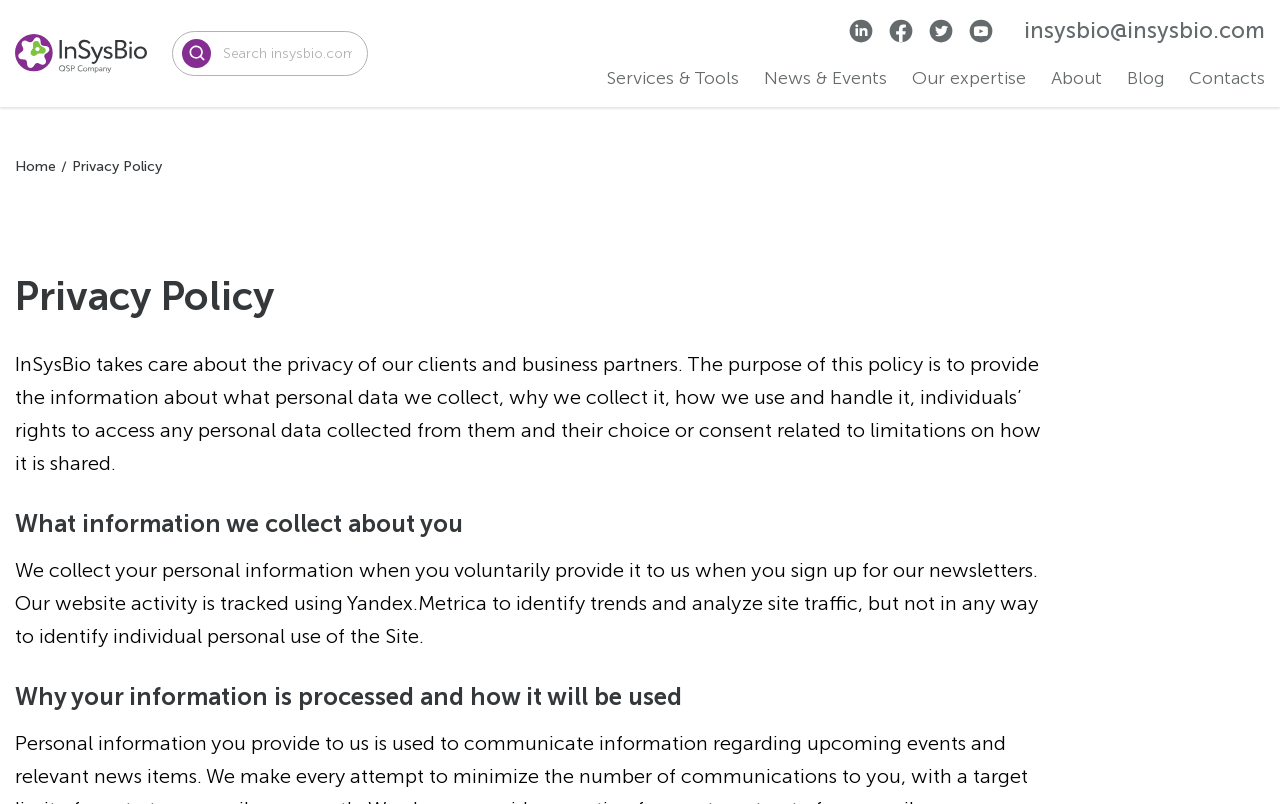Specify the bounding box coordinates for the region that must be clicked to perform the given instruction: "Check the blog".

[0.88, 0.086, 0.909, 0.11]